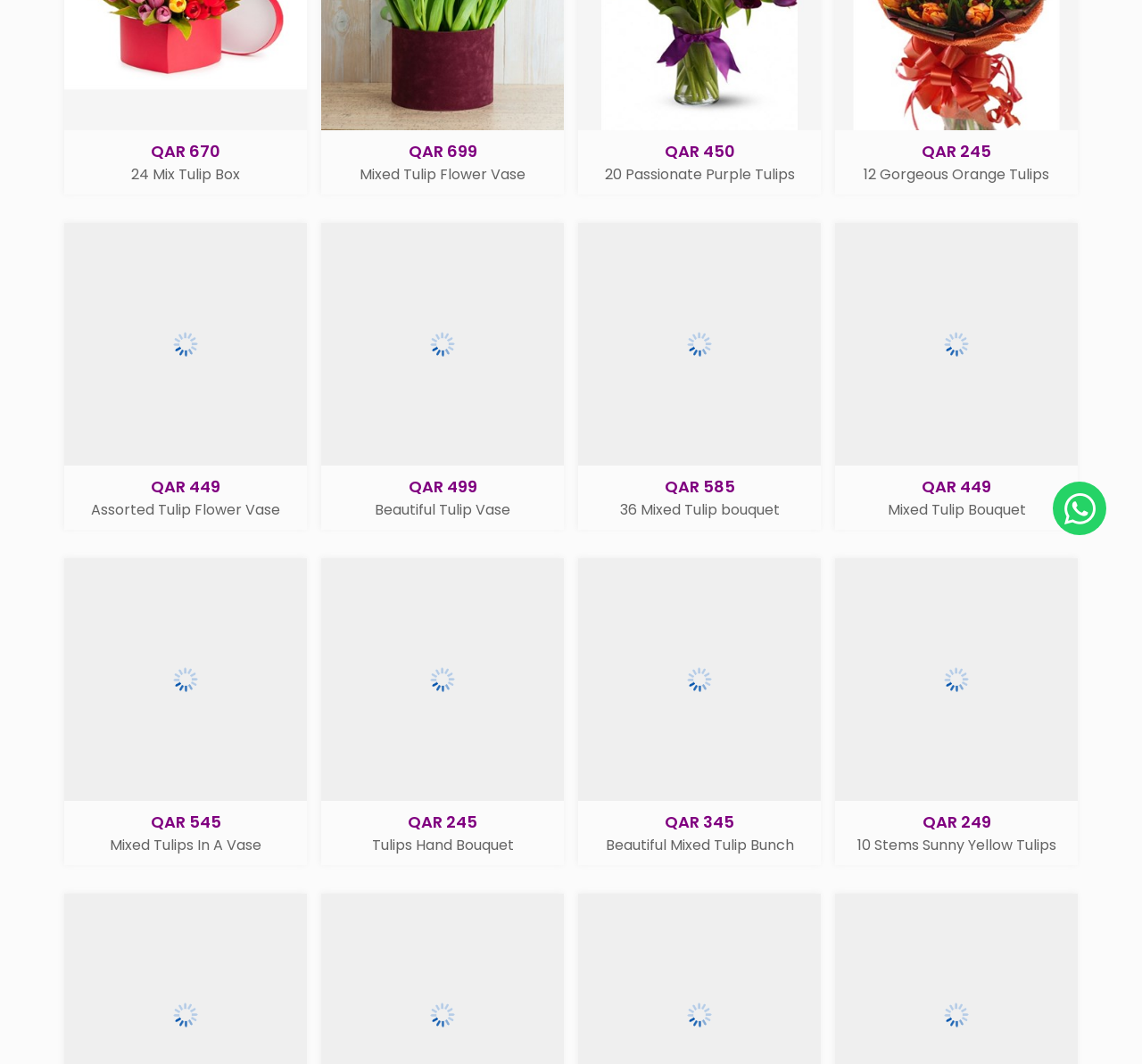Bounding box coordinates are given in the format (top-left x, top-left y, bottom-right x, bottom-right y). All values should be floating point numbers between 0 and 1. Provide the bounding box coordinate for the UI element described as: title="Add to cart"

[0.164, 0.135, 0.195, 0.18]